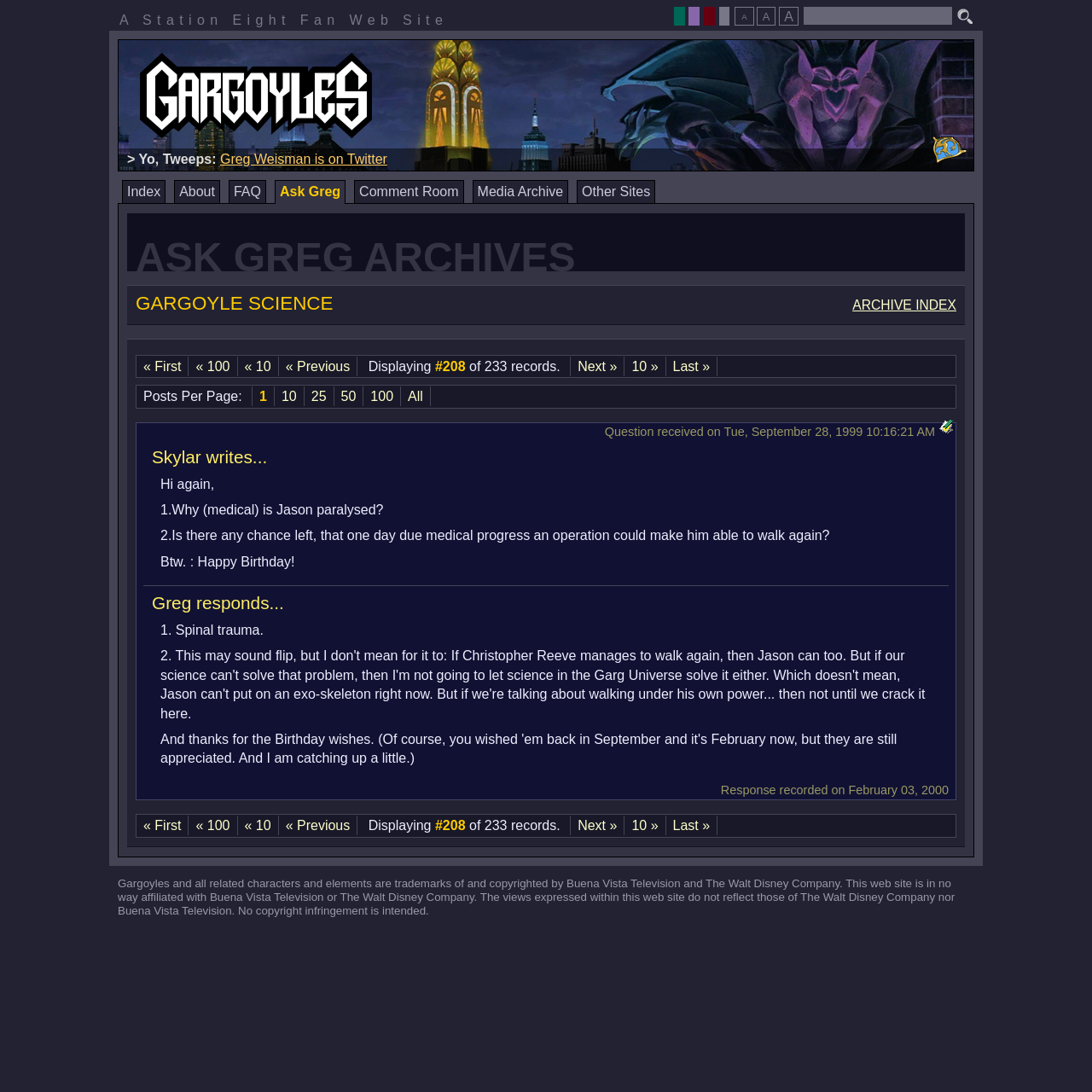Please study the image and answer the question comprehensively:
What is the name of the fan web site?

The question asks for the name of the fan web site, which can be found in the static text element 'A Station Eight Fan Web Site' located at the top of the webpage.